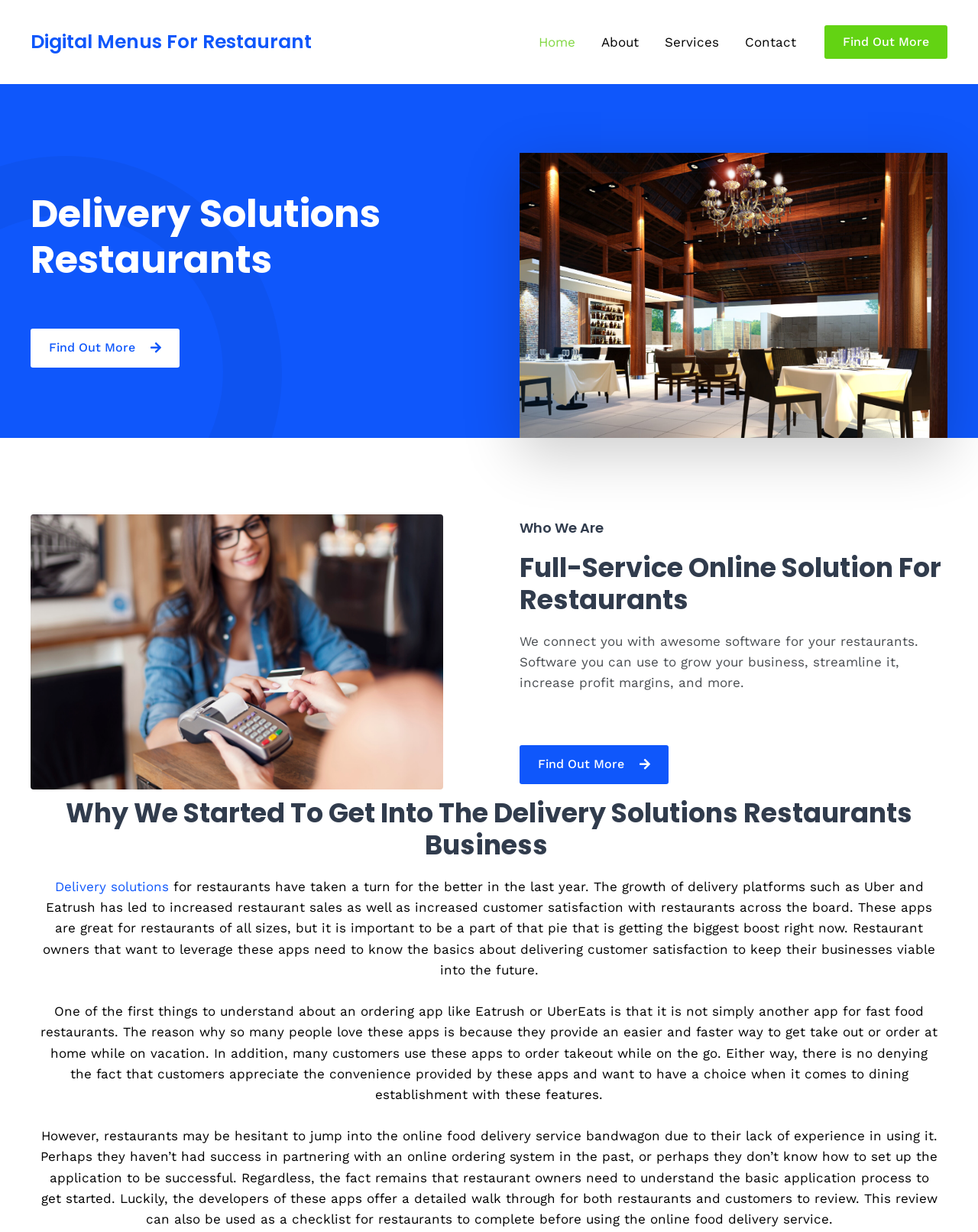Please identify the bounding box coordinates of the clickable area that will allow you to execute the instruction: "Click on the 'Services' link".

[0.666, 0.0, 0.748, 0.068]